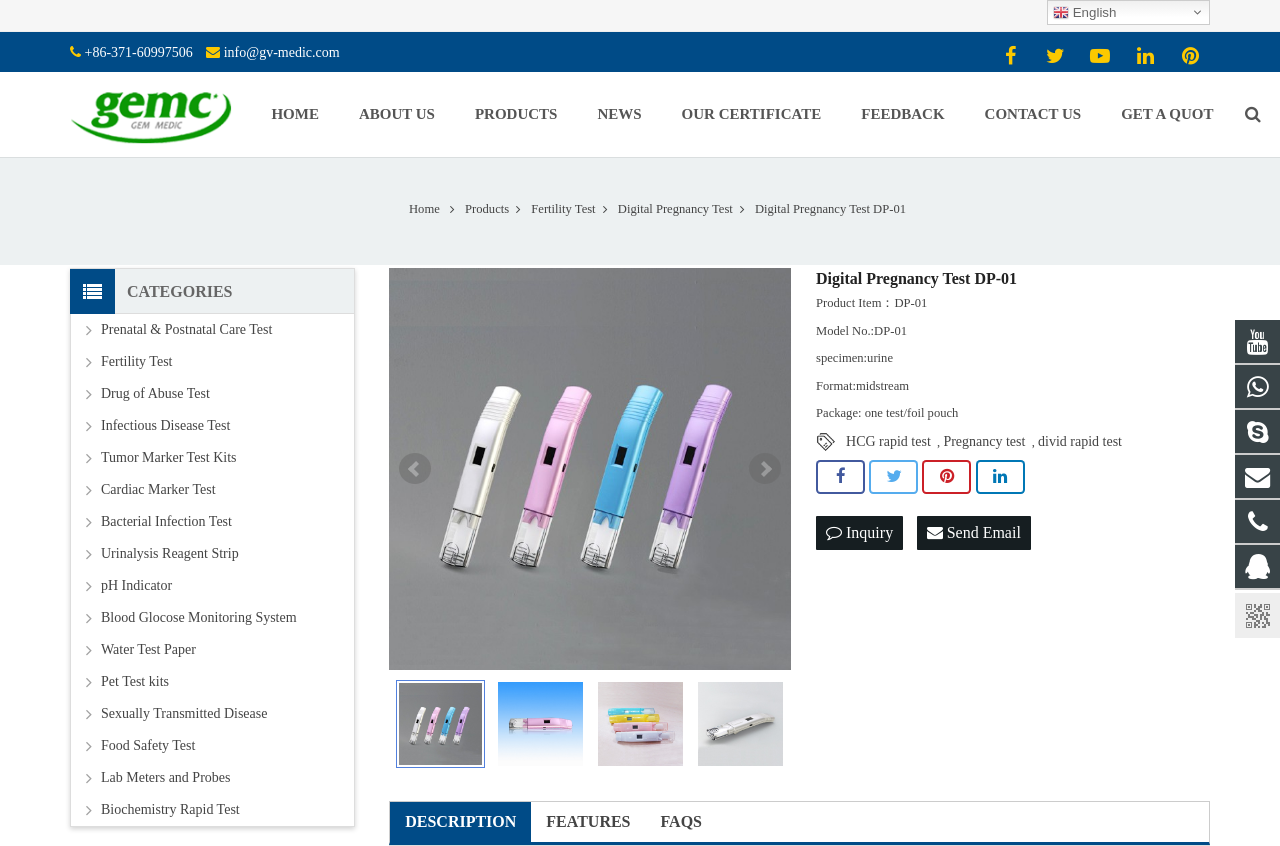Determine the coordinates of the bounding box for the clickable area needed to execute this instruction: "Click the 'HOME' link".

[0.196, 0.085, 0.265, 0.186]